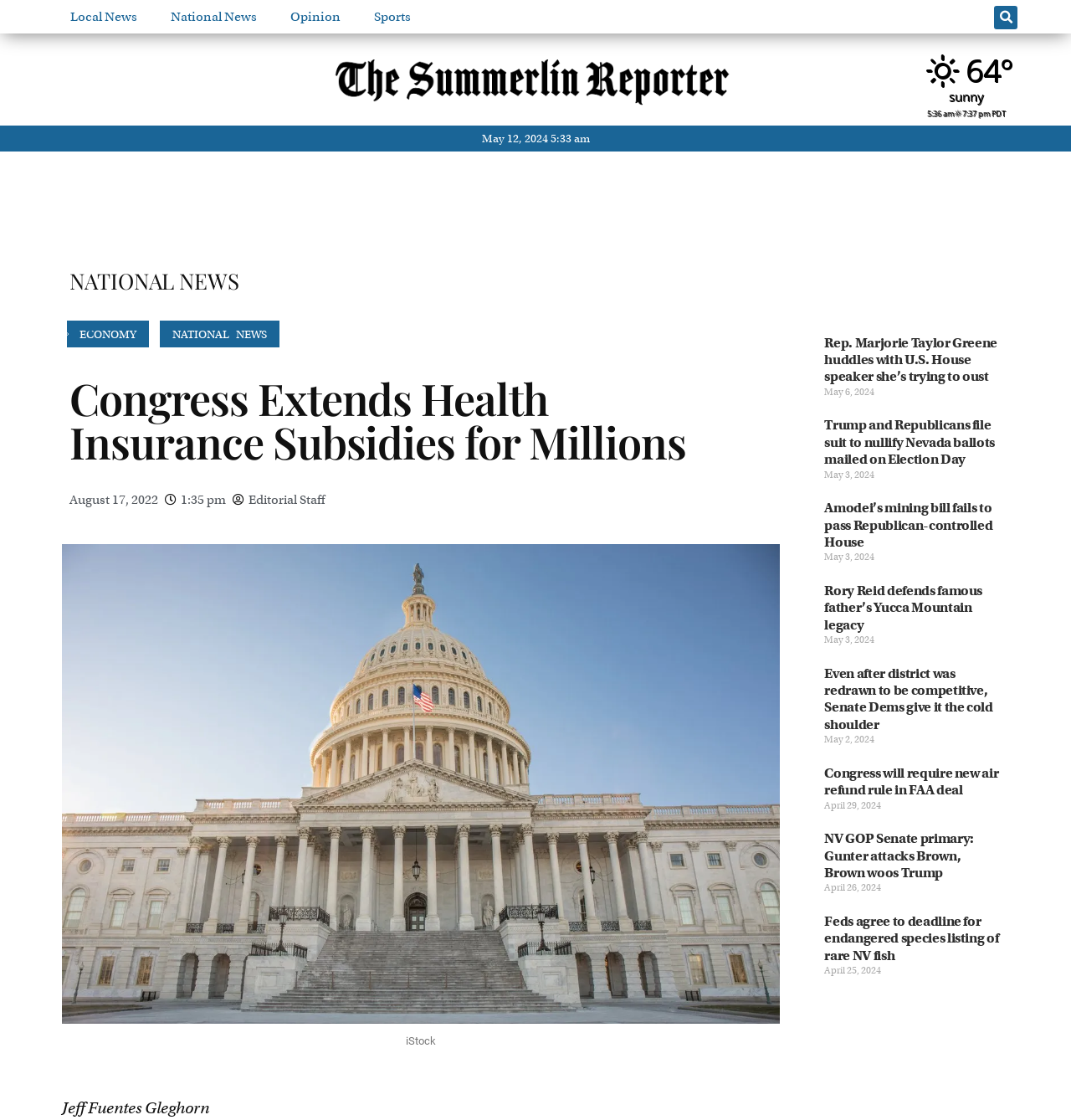Please find and report the bounding box coordinates of the element to click in order to perform the following action: "Search for news". The coordinates should be expressed as four float numbers between 0 and 1, in the format [left, top, right, bottom].

[0.5, 0.0, 0.95, 0.03]